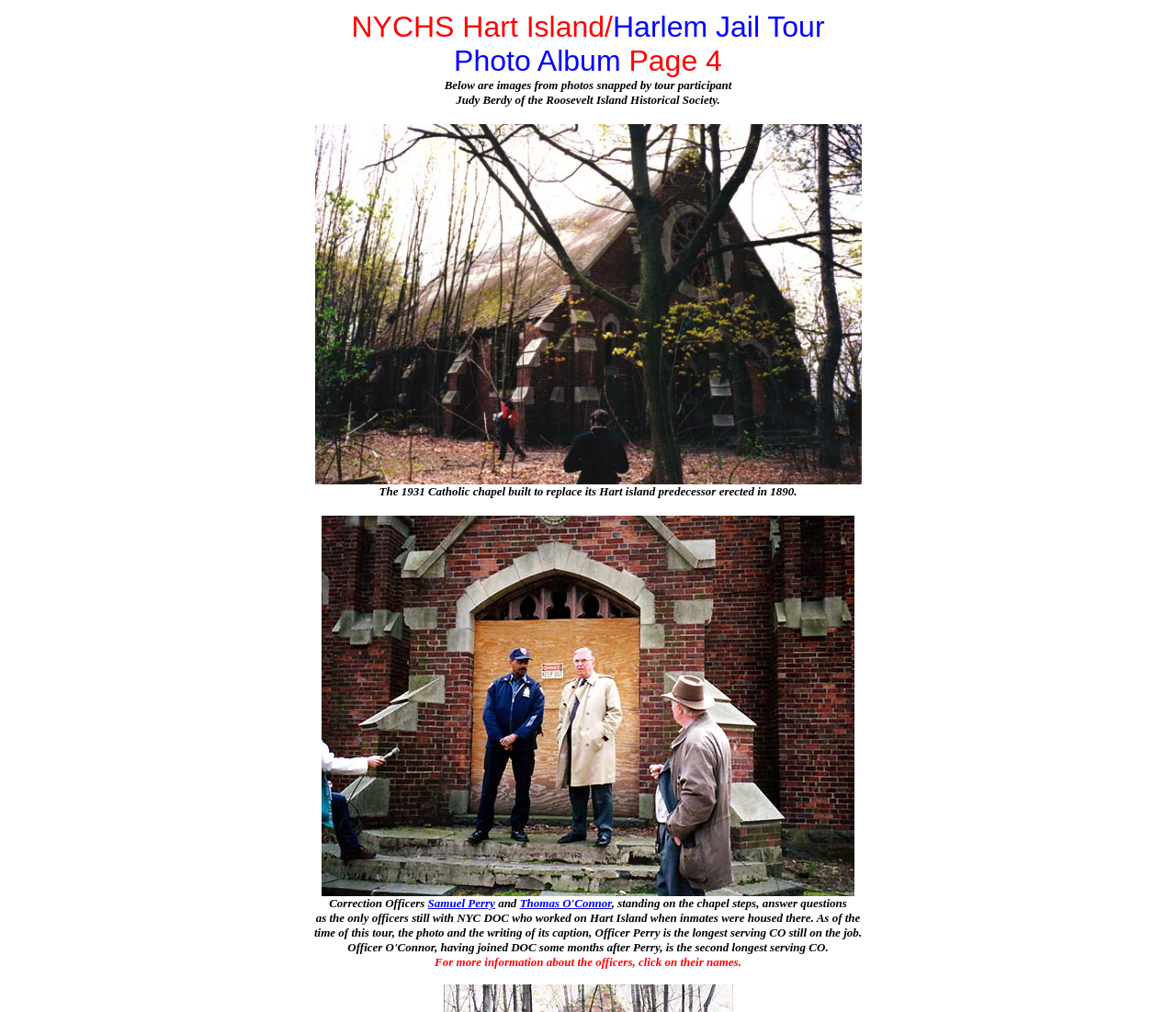Please answer the following question using a single word or phrase: 
How many correction officers are mentioned?

Two